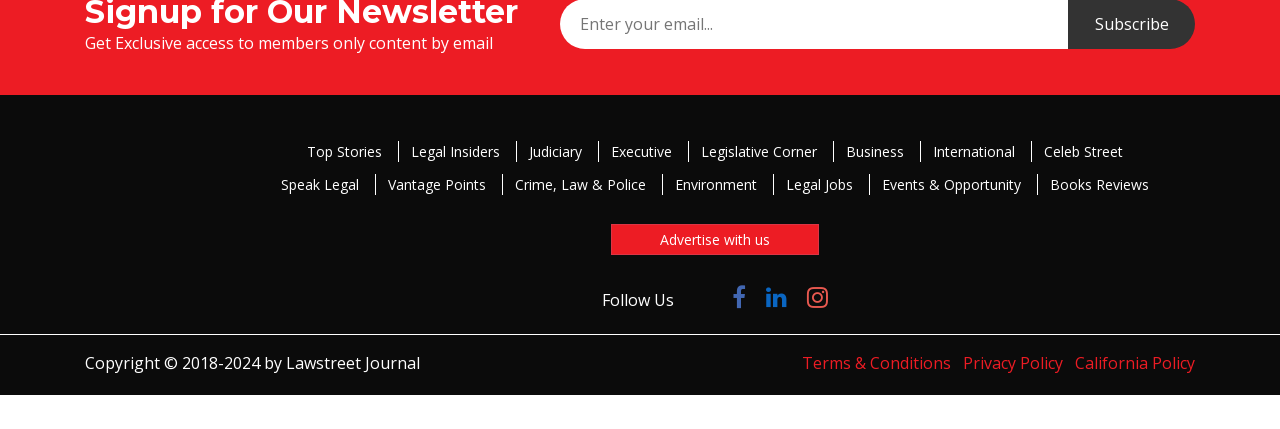Pinpoint the bounding box coordinates of the element you need to click to execute the following instruction: "Follow us on Twitter". The bounding box should be represented by four float numbers between 0 and 1, in the format [left, top, right, bottom].

[0.542, 0.654, 0.556, 0.731]